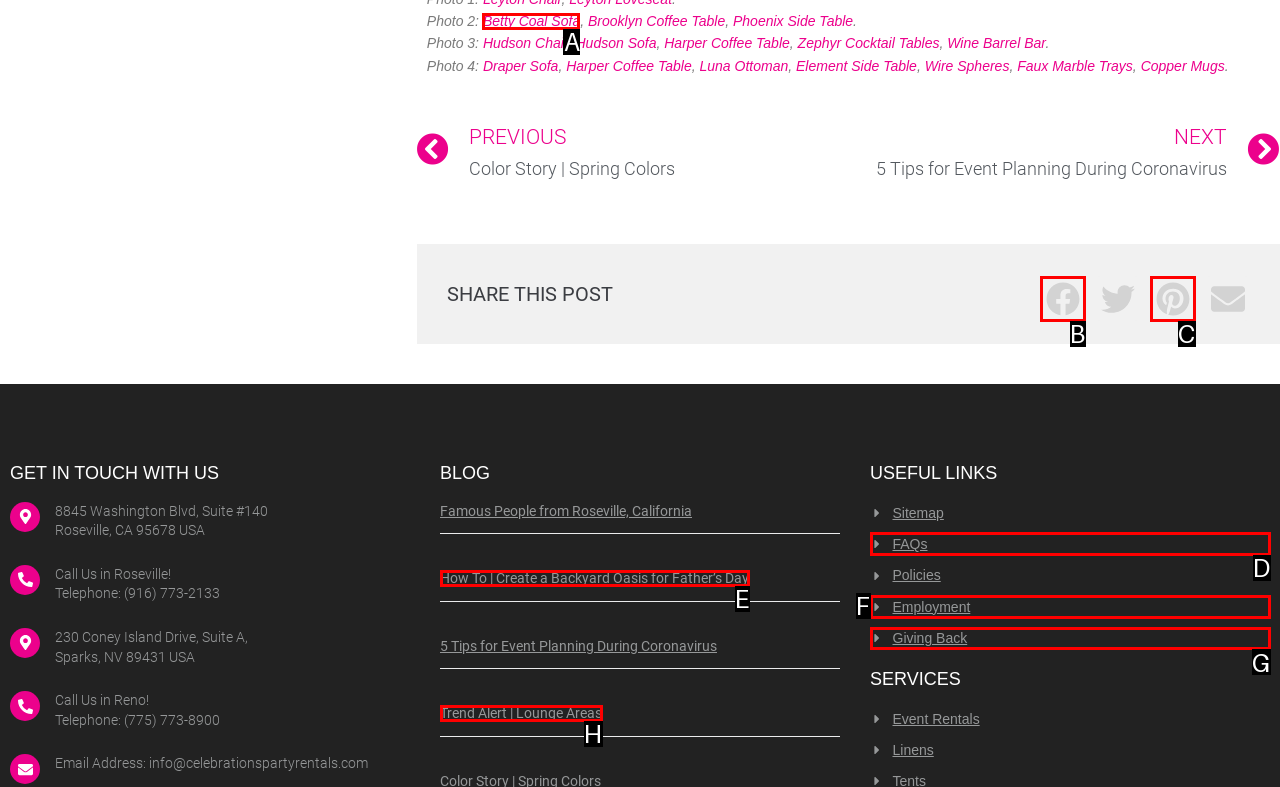Tell me which one HTML element I should click to complete the following task: Click on 'Betty Coal Sofa' Answer with the option's letter from the given choices directly.

A